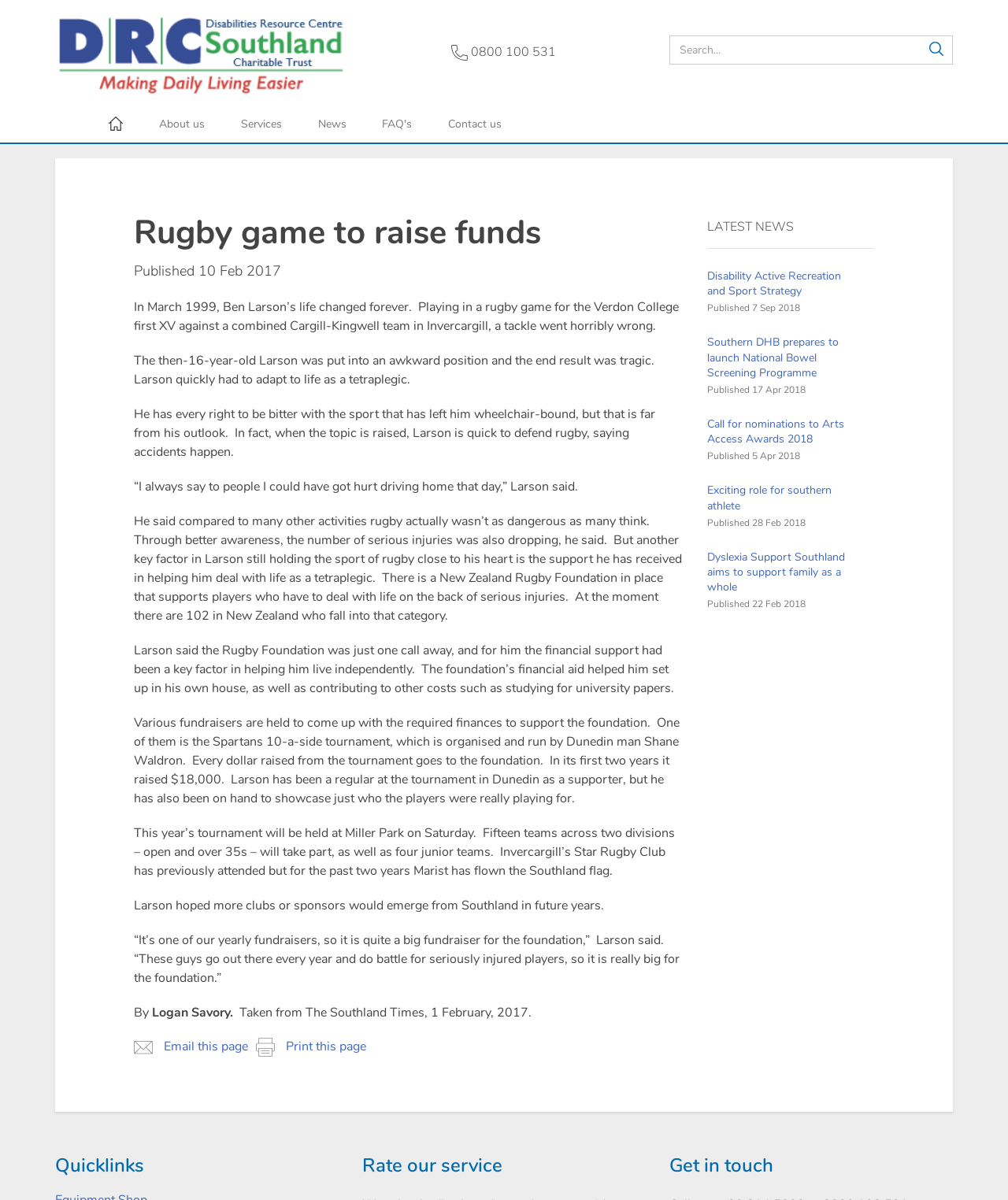Summarize the contents and layout of the webpage in detail.

The webpage is about a rugby game fundraiser organized by DRC Southland. At the top left corner, there is a logo of DRC Southland, and next to it, a phone number "0800 100 531" is displayed. A search bar with a search icon is located at the top right corner.

Below the top section, there is a main navigation menu with links to "Home", "About us", "Services", "News", "FAQ's", and "Contact us". 

The main content of the webpage is an article about a rugby game fundraiser. The article has a heading "Rugby game to raise funds" and is divided into several paragraphs. The text describes a rugby player, Ben Larson, who became a tetraplegic after a tackle went wrong during a game. Despite his condition, Larson remains positive and defends rugby, saying that accidents can happen in any activity. The article also mentions the New Zealand Rugby Foundation, which supports players who have suffered serious injuries. The foundation organizes fundraisers, including the Spartans 10-a-side tournament, to raise money for the players.

At the bottom of the article, there are links to "email" and "print" the page. On the right side of the page, there is a section titled "LATEST NEWS" with links to several news articles, including "Disability Active Recreation and Sport Strategy", "Southern DHB prepares to launch National Bowel Screening Programme", and others.

Finally, at the very bottom of the page, there are three headings: "Quicklinks", "Rate our service", and "Get in touch".